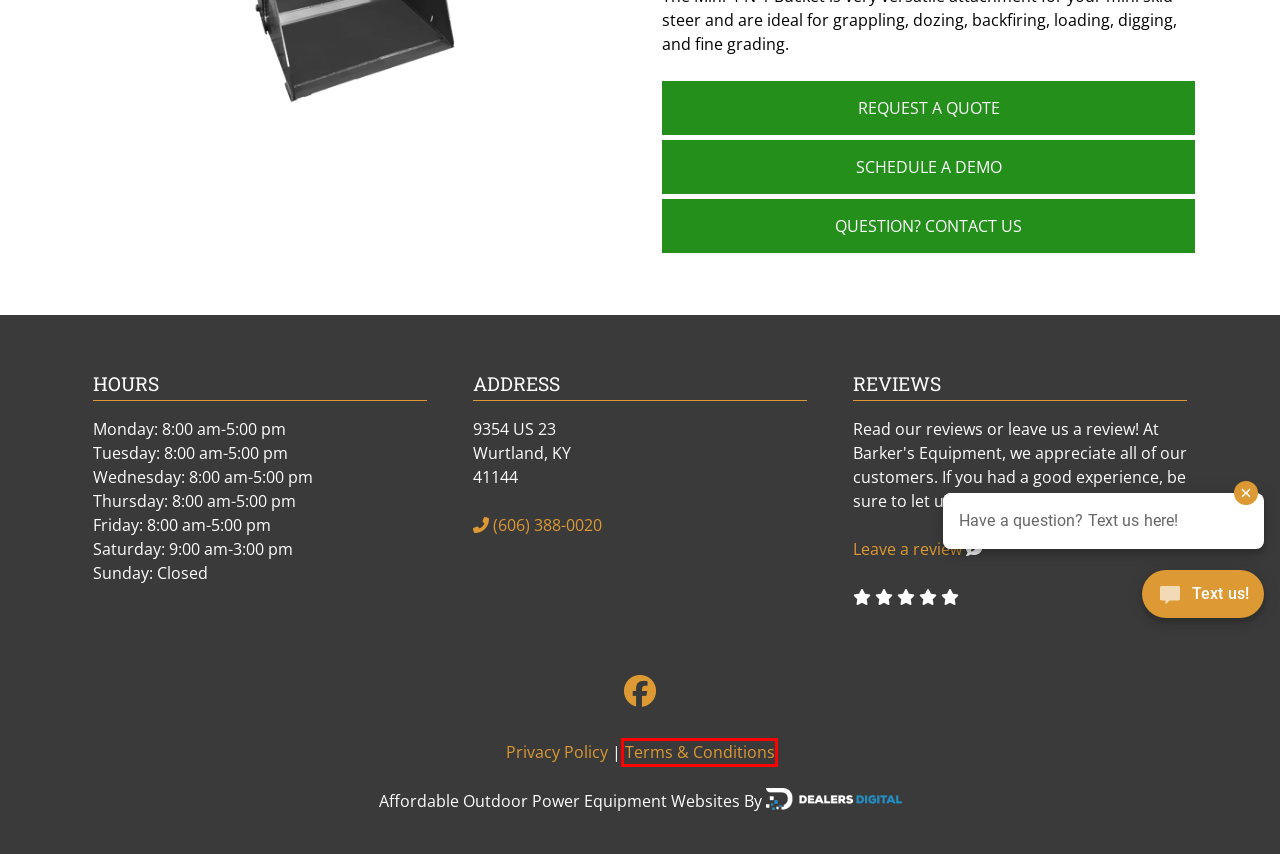Analyze the screenshot of a webpage featuring a red rectangle around an element. Pick the description that best fits the new webpage after interacting with the element inside the red bounding box. Here are the candidates:
A. Service & Repair – Barker’s Equipment
B. Privacy Policy – Barker’s Equipment
C. Terms & Conditions – Barker’s Equipment
D. Contact – Barker’s Equipment
E. Barker’s Equipment
F. Financing – Barker’s Equipment
G. Dealers Digital | Marketing for Dealerships | Digital Marketing for Outdoor Power Equipment Dealers
H. Reviews – Barker’s Equipment

C